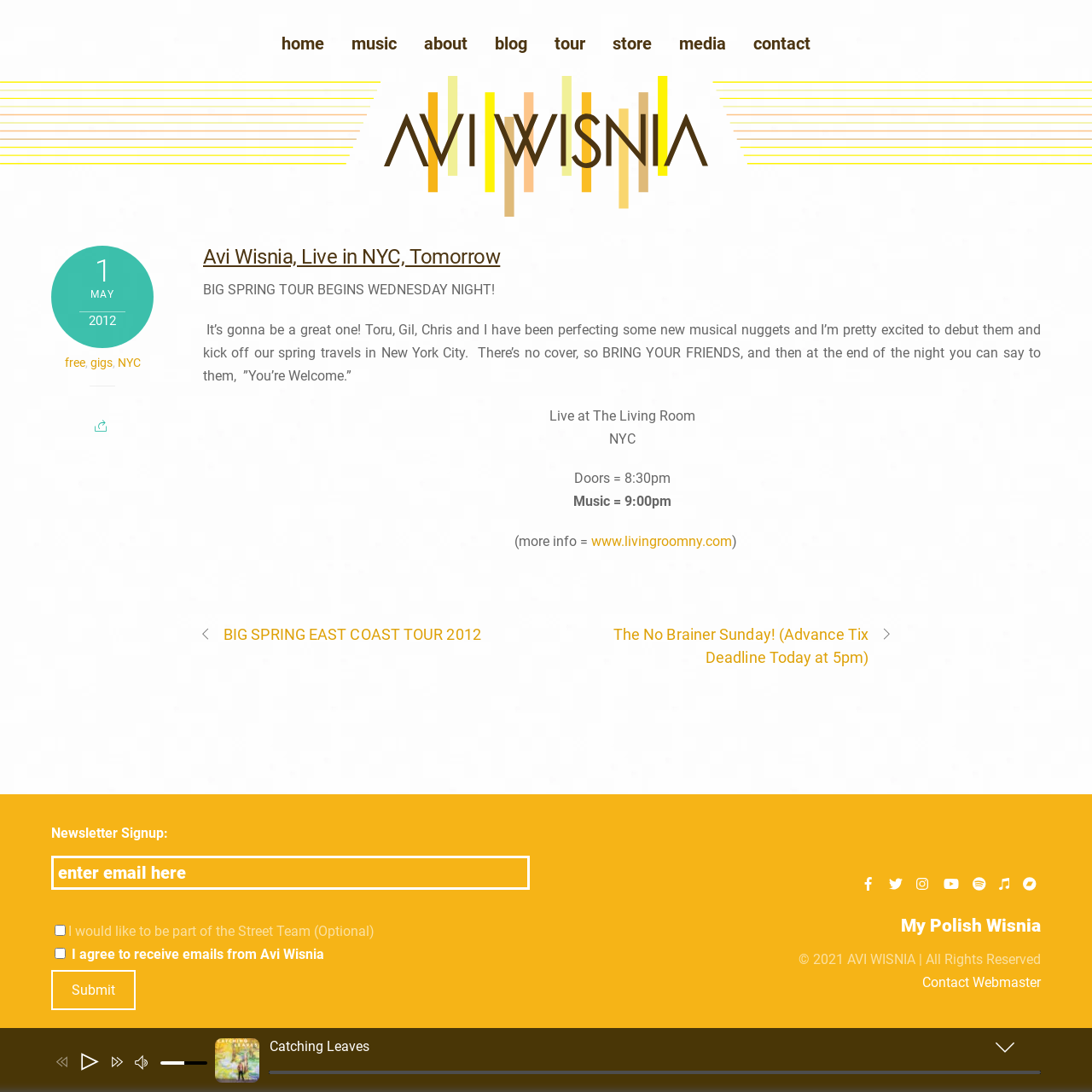What is the date of the live performance?
Answer briefly with a single word or phrase based on the image.

MAY 2012